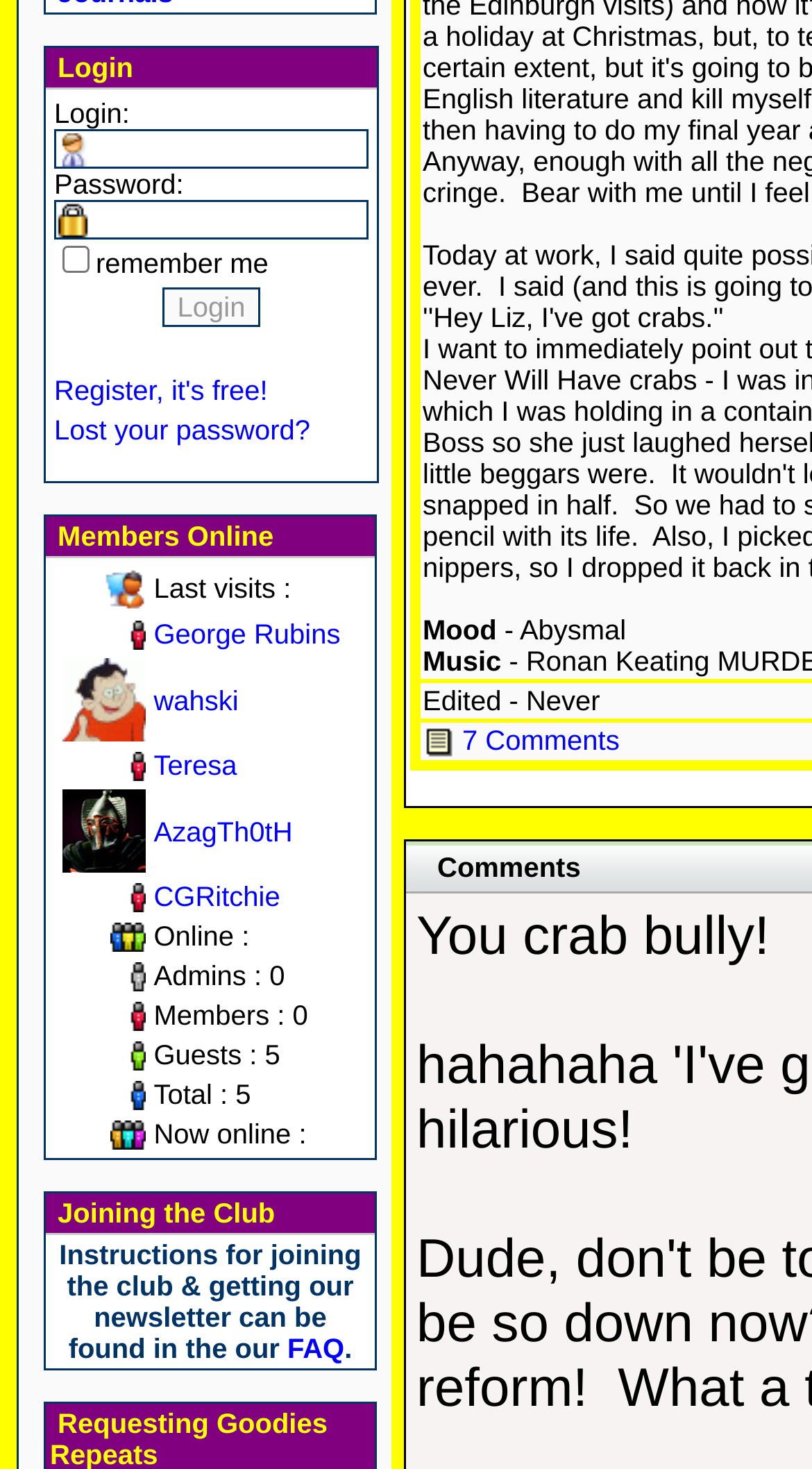Give the bounding box coordinates for the element described by: "CGRitchie".

[0.189, 0.6, 0.345, 0.621]